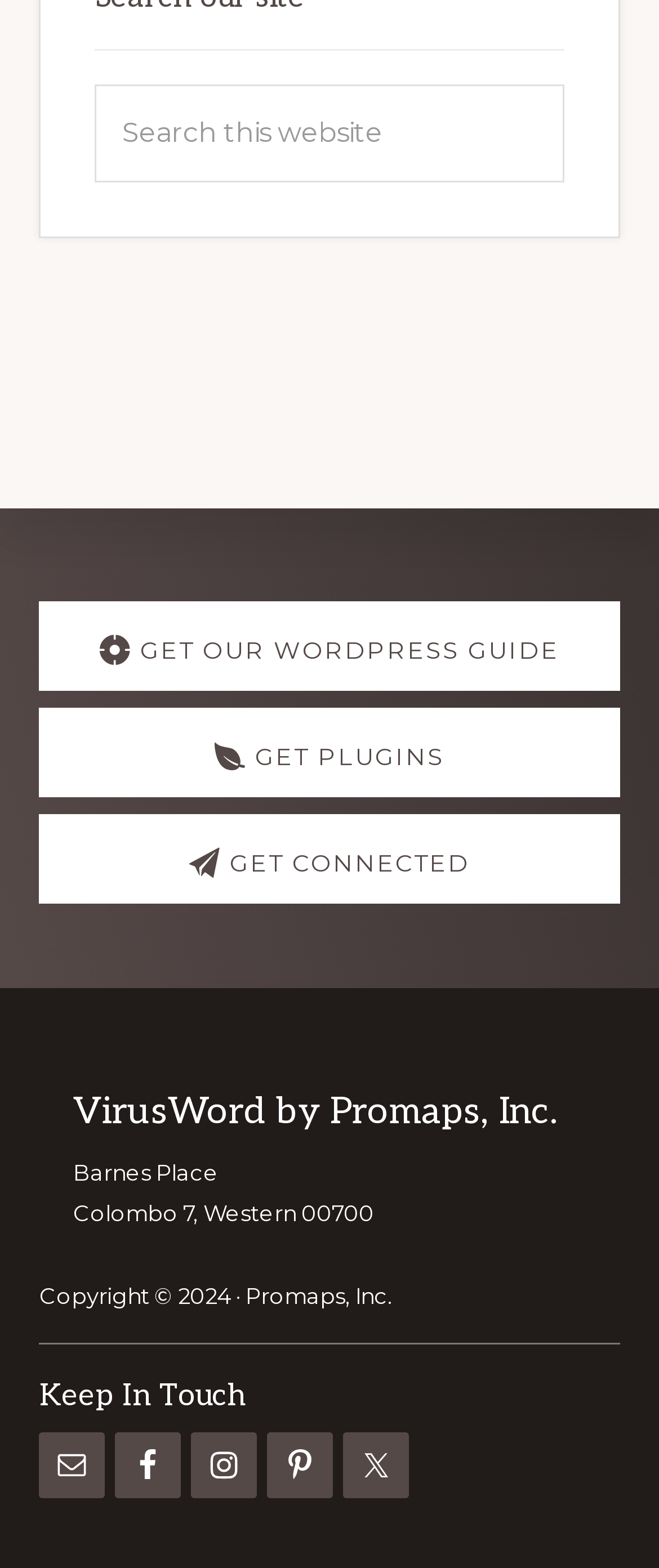Give a short answer using one word or phrase for the question:
What is the address of the company?

Barnes Place, Colombo 7, Western 00700